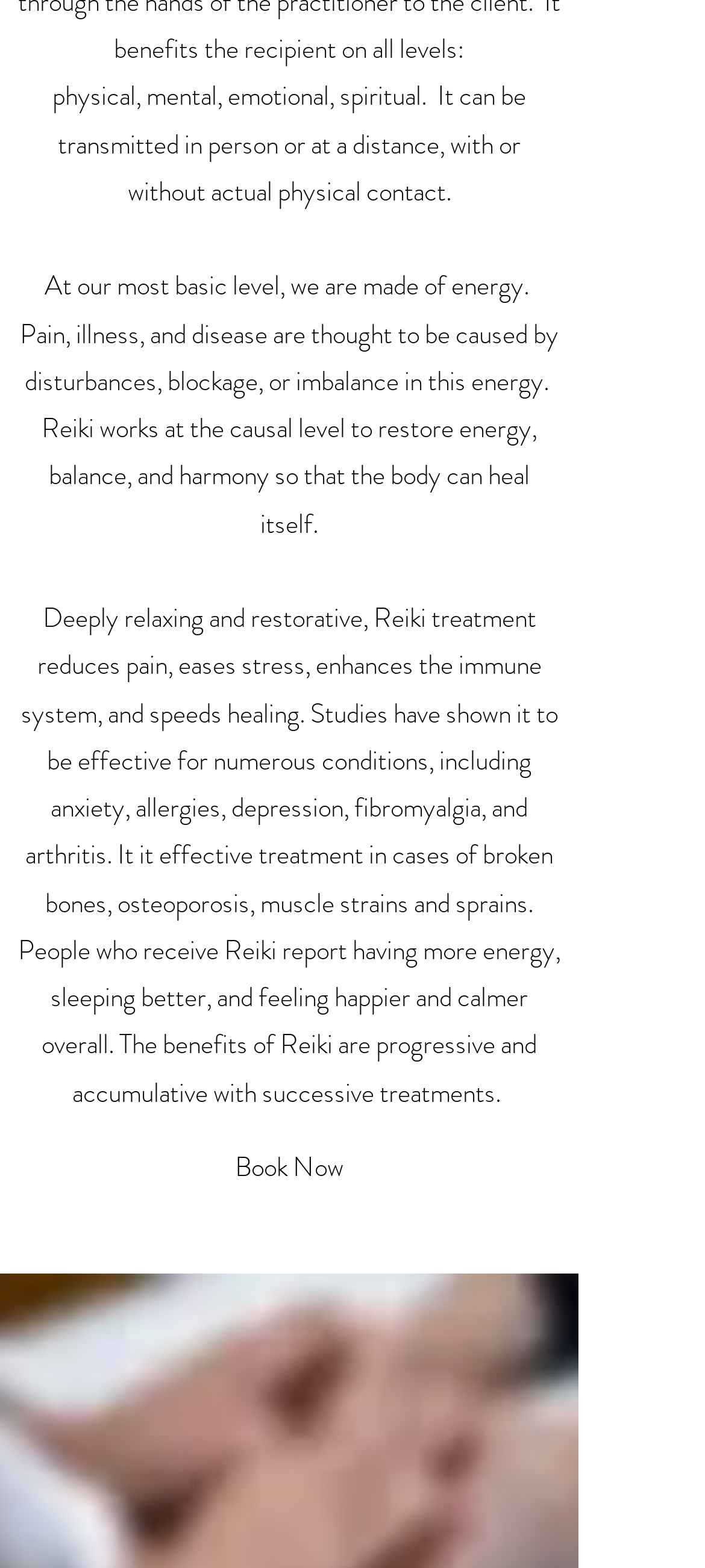Given the webpage screenshot, identify the bounding box of the UI element that matches this description: "Just Two Potters".

None